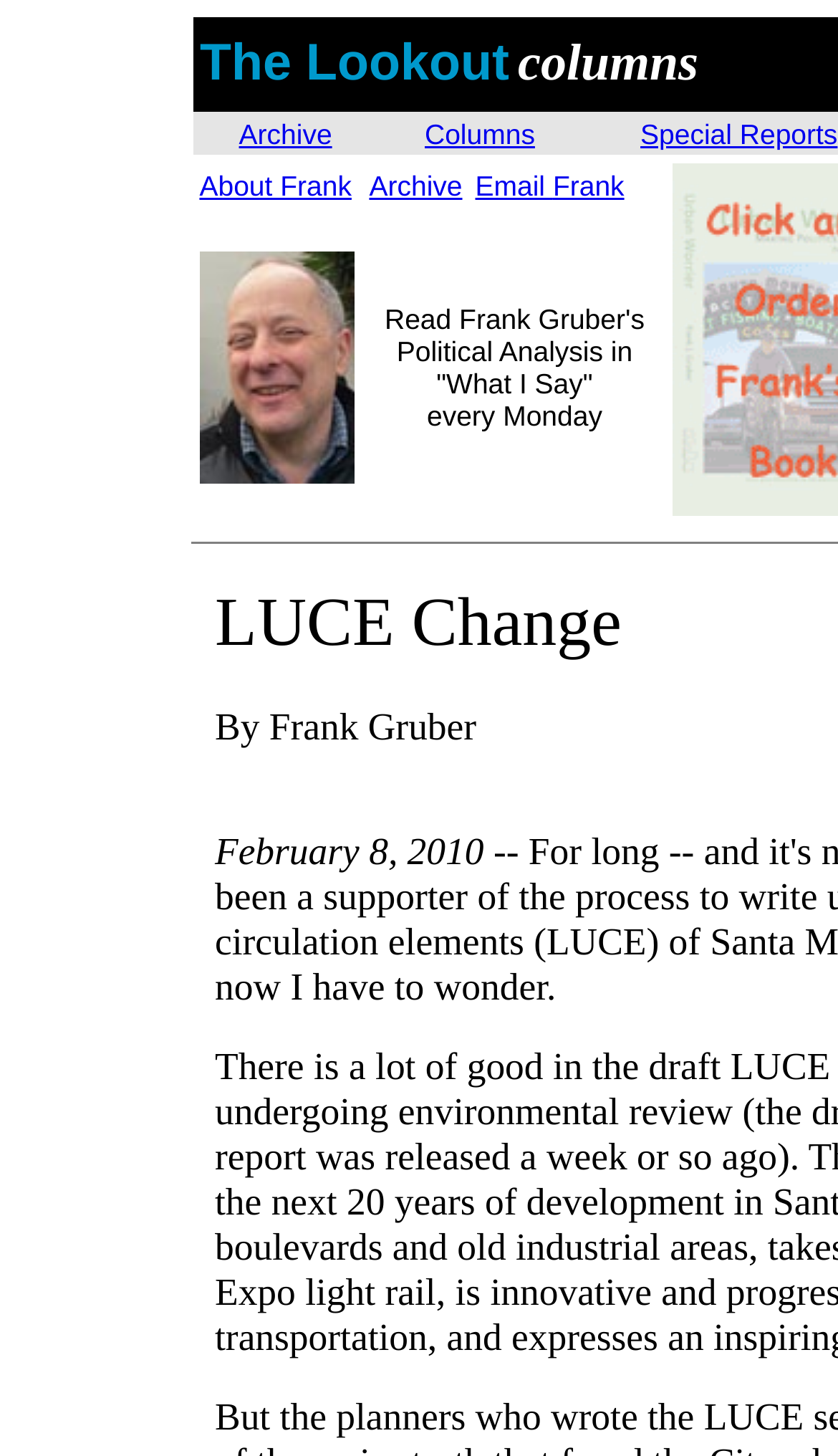Give a one-word or short-phrase answer to the following question: 
How many table cells are in the root element?

2